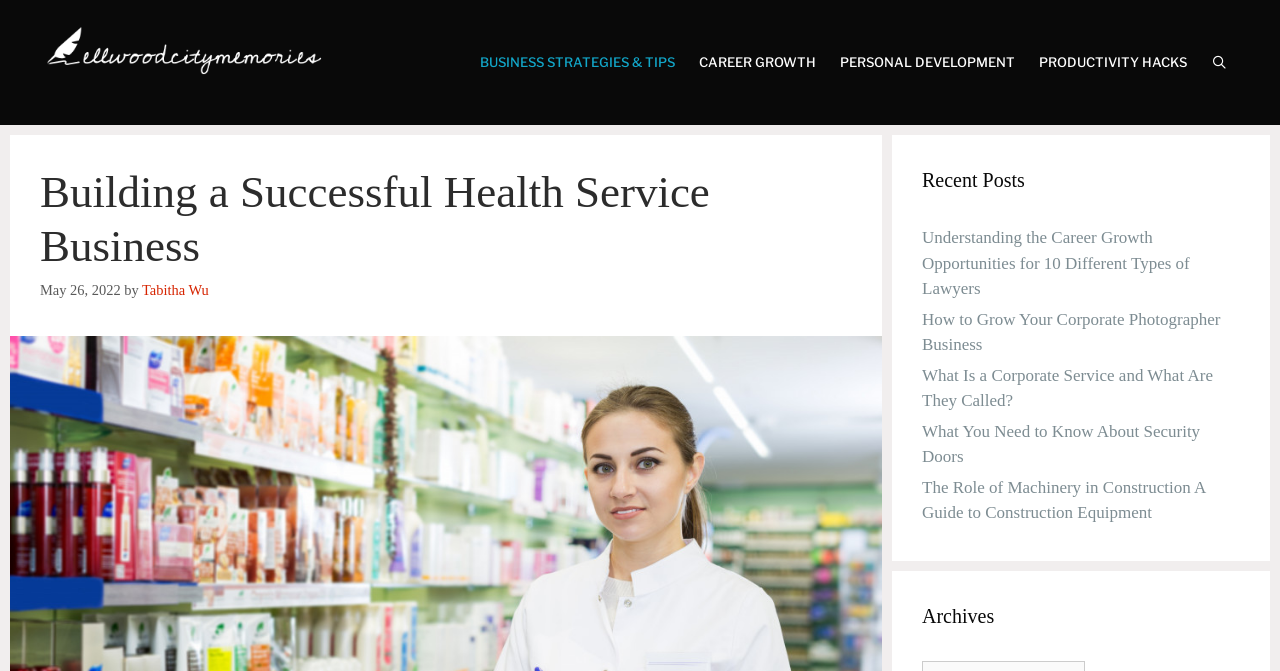Select the bounding box coordinates of the element I need to click to carry out the following instruction: "Click on the 'DiseaseInfoHub' link".

None